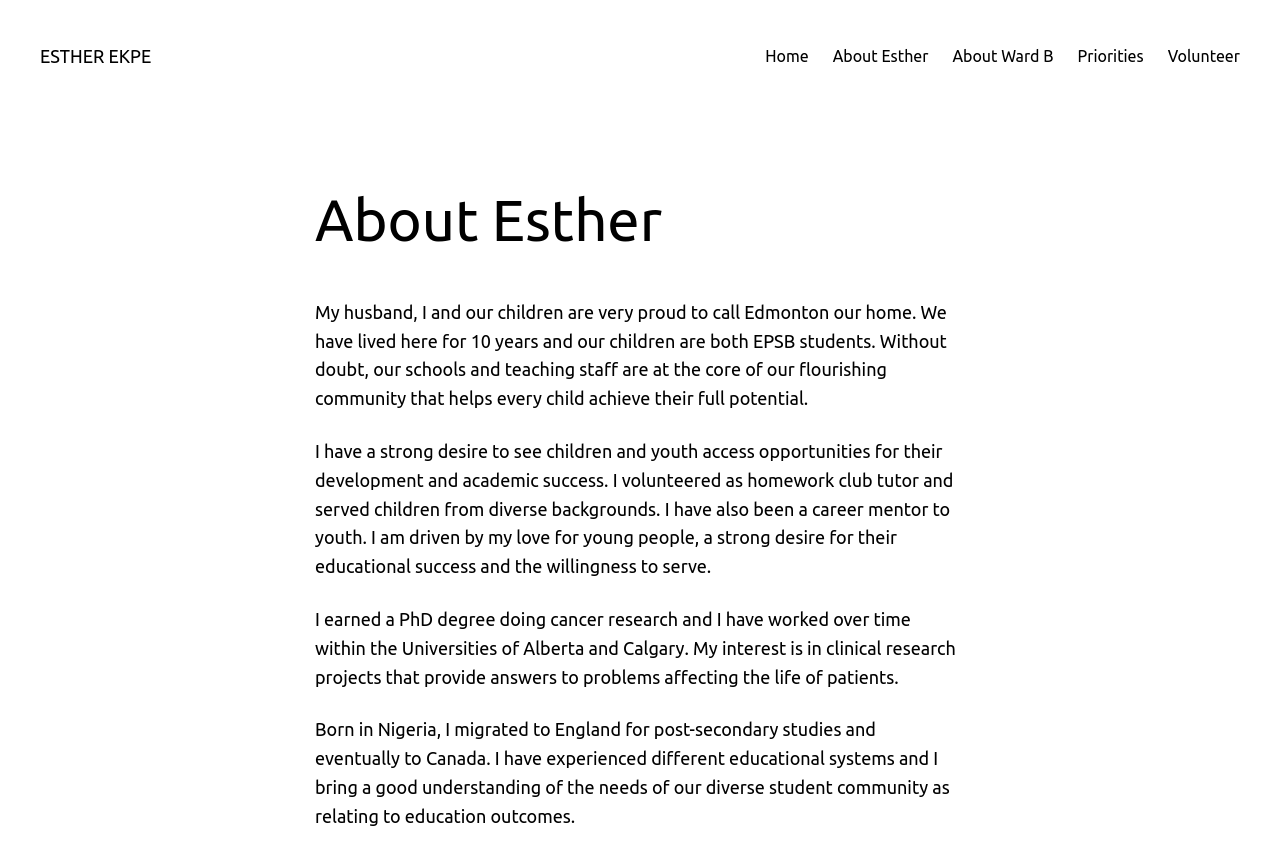Please answer the following question using a single word or phrase: 
What is Esther's occupation?

Researcher